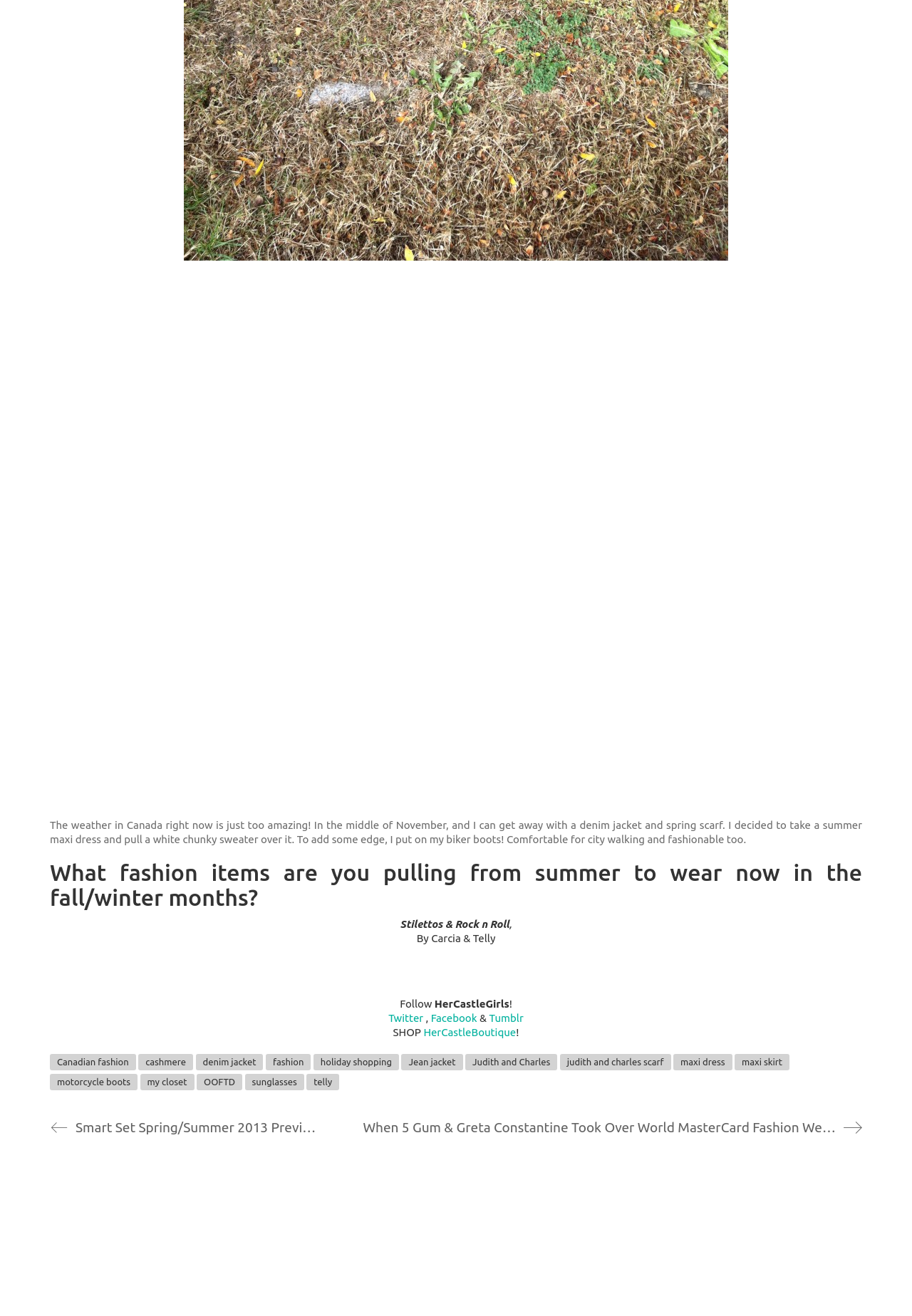What type of boots is the author wearing?
Please use the image to provide a one-word or short phrase answer.

Biker boots